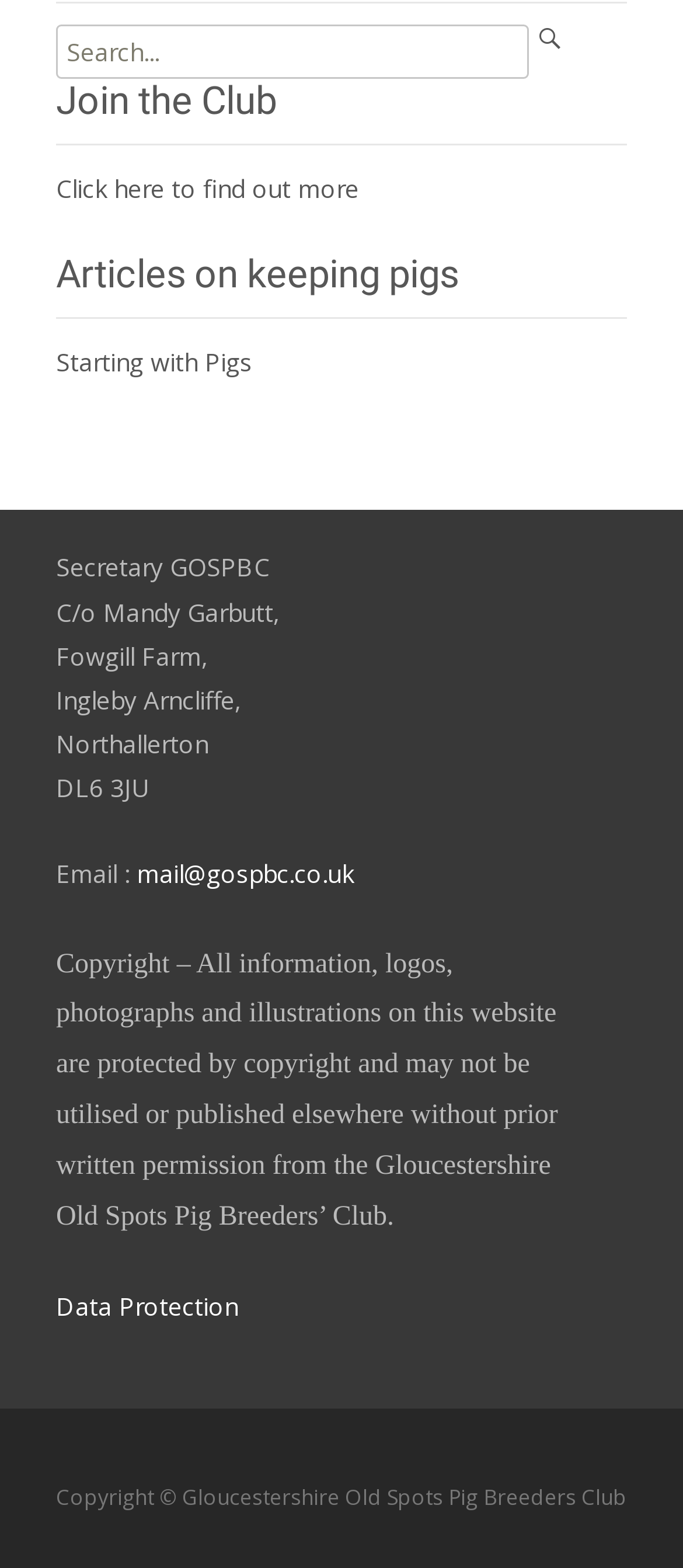Bounding box coordinates are specified in the format (top-left x, top-left y, bottom-right x, bottom-right y). All values are floating point numbers bounded between 0 and 1. Please provide the bounding box coordinate of the region this sentence describes: Data Protection

[0.082, 0.823, 0.349, 0.844]